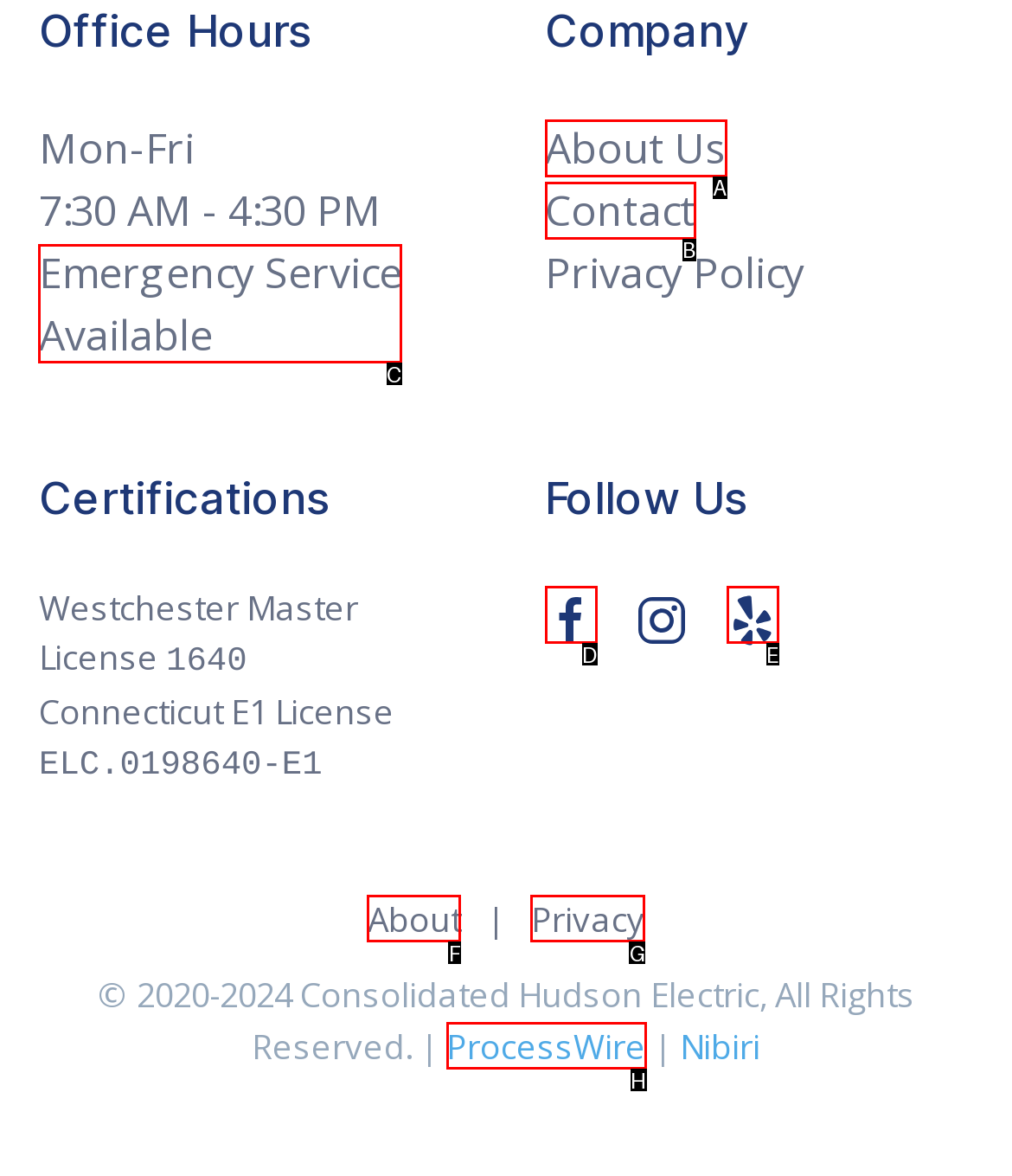Identify which HTML element should be clicked to fulfill this instruction: Check Emergency Service Availability Reply with the correct option's letter.

C